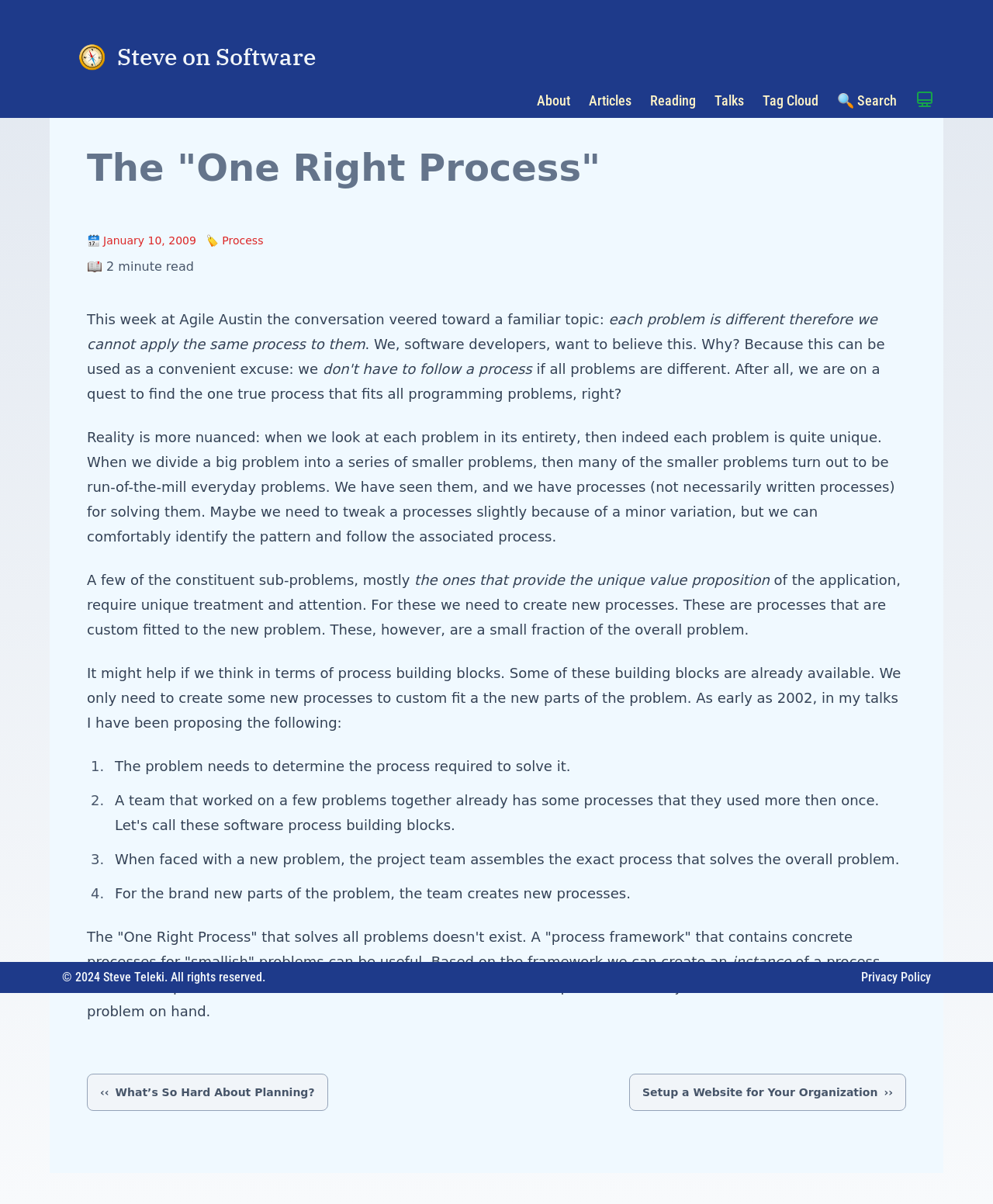Pinpoint the bounding box coordinates of the clickable element to carry out the following instruction: "Go to previous article 'What’s So Hard About Planning?'."

[0.101, 0.903, 0.317, 0.912]